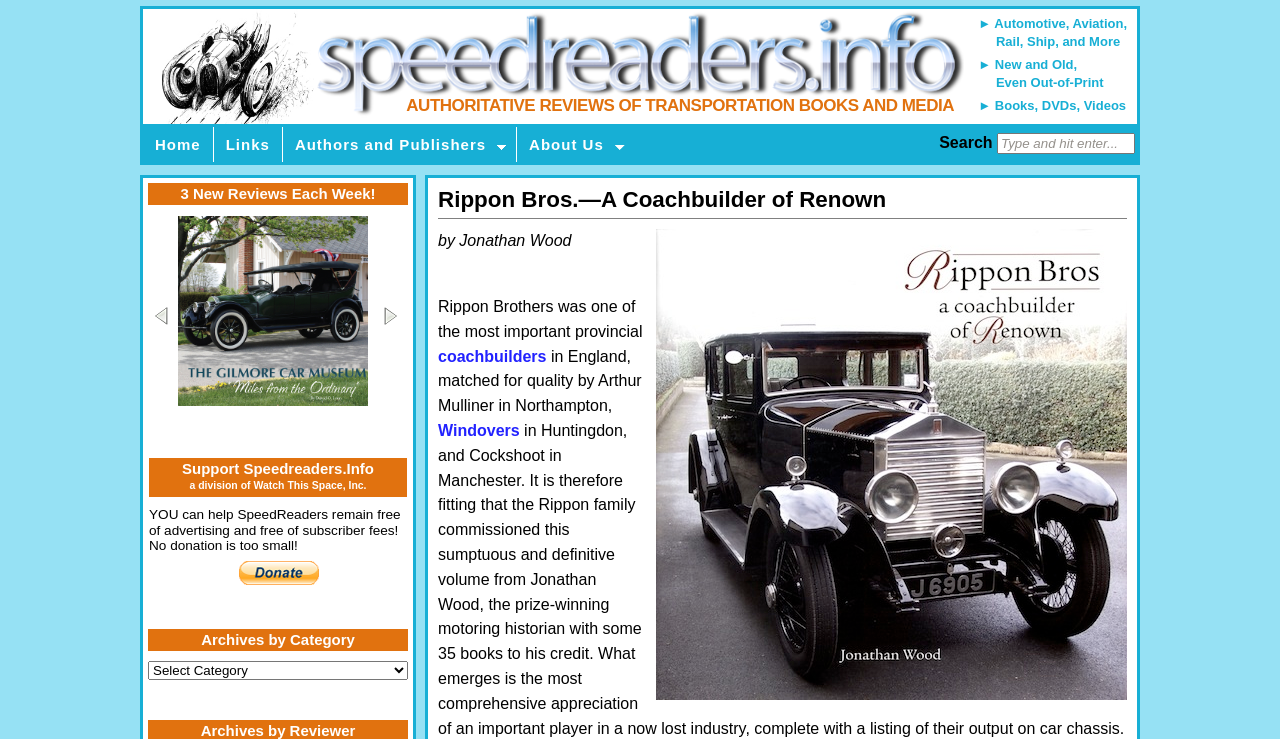What is the author of the book about Rippon Bros?
Please answer the question with a single word or phrase, referencing the image.

Jonathan Wood